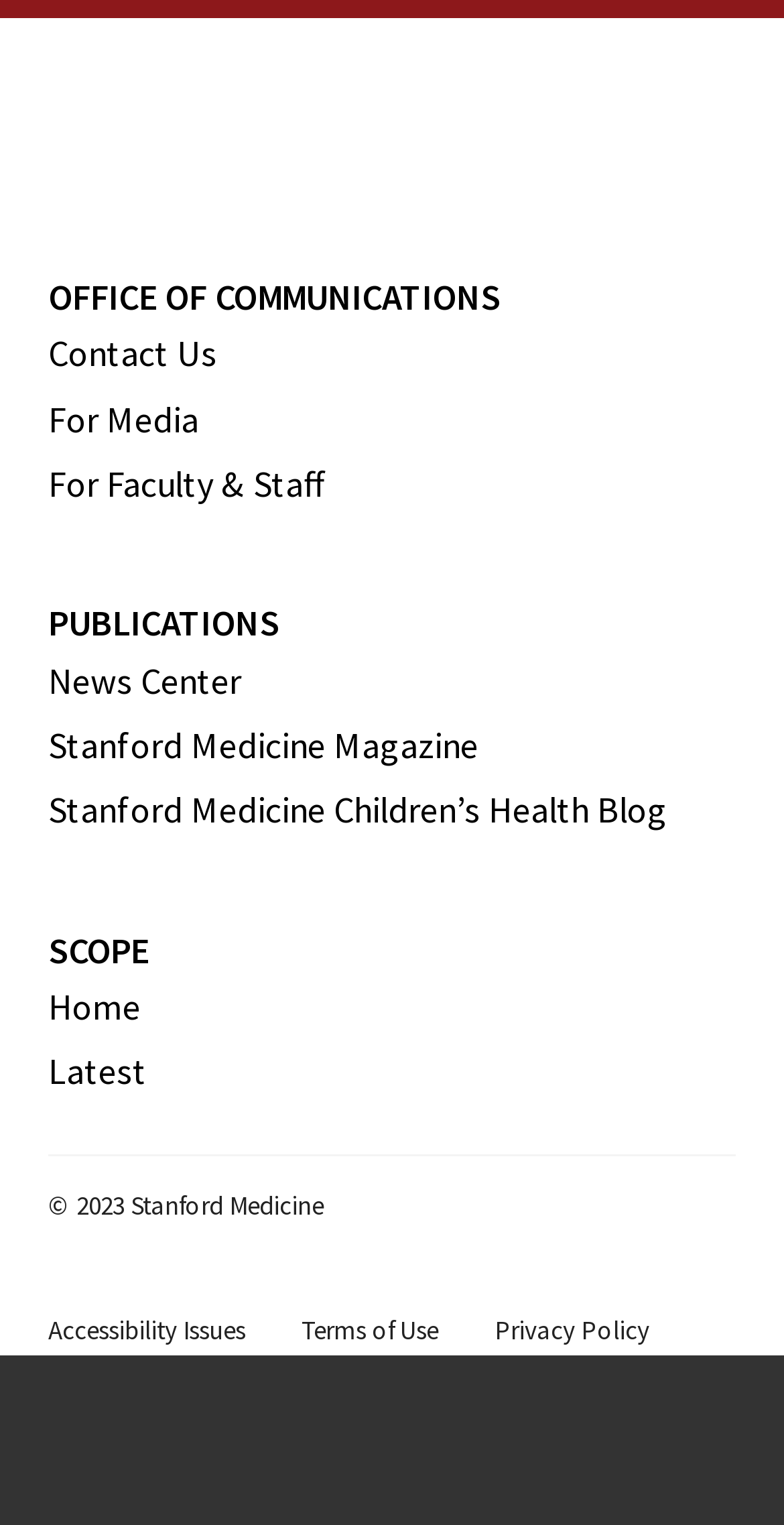What is the last link in the webpage?
Using the image as a reference, give a one-word or short phrase answer.

Privacy Policy